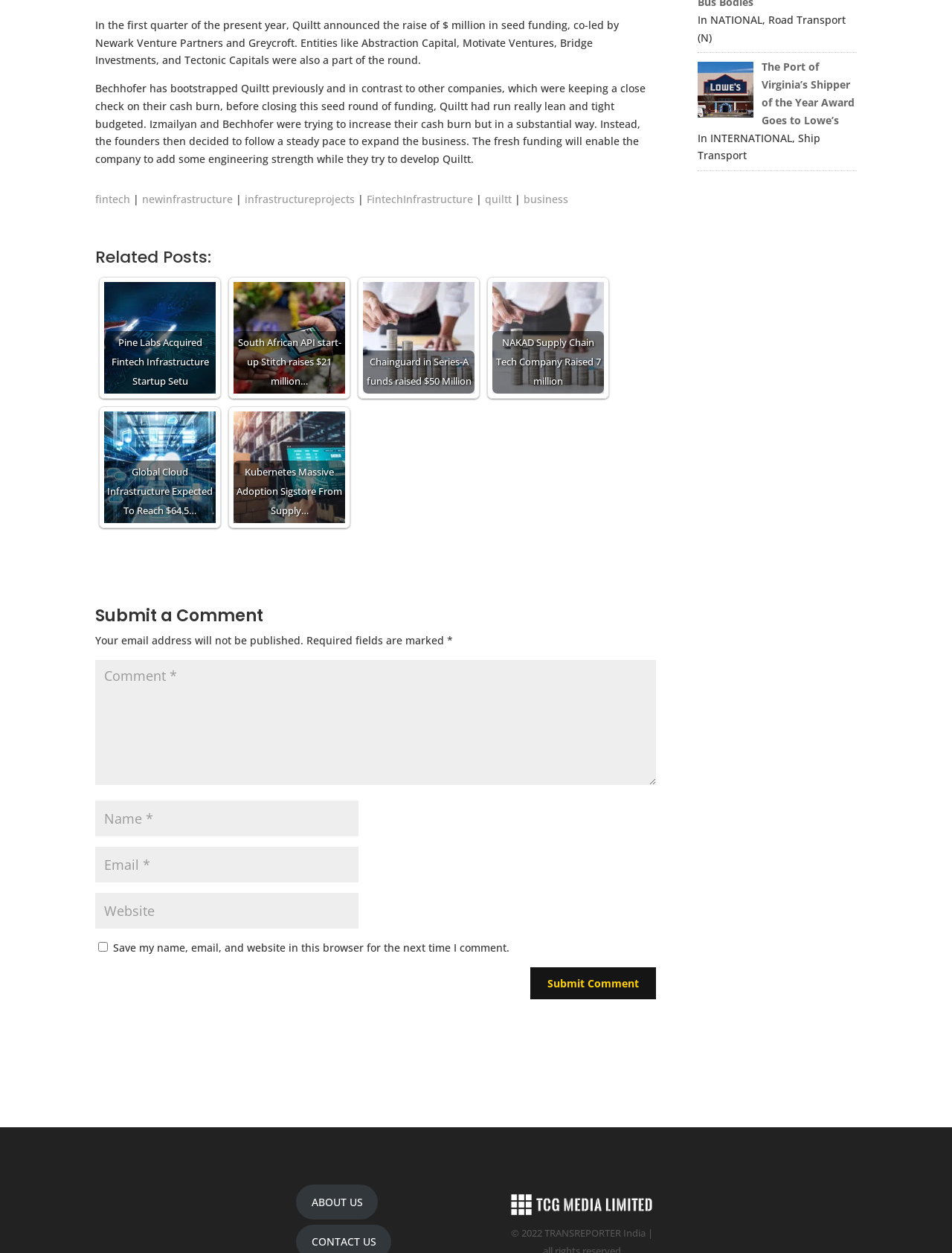Locate the bounding box coordinates of the region to be clicked to comply with the following instruction: "Click on the 'fintech' link". The coordinates must be four float numbers between 0 and 1, in the form [left, top, right, bottom].

[0.1, 0.153, 0.137, 0.165]